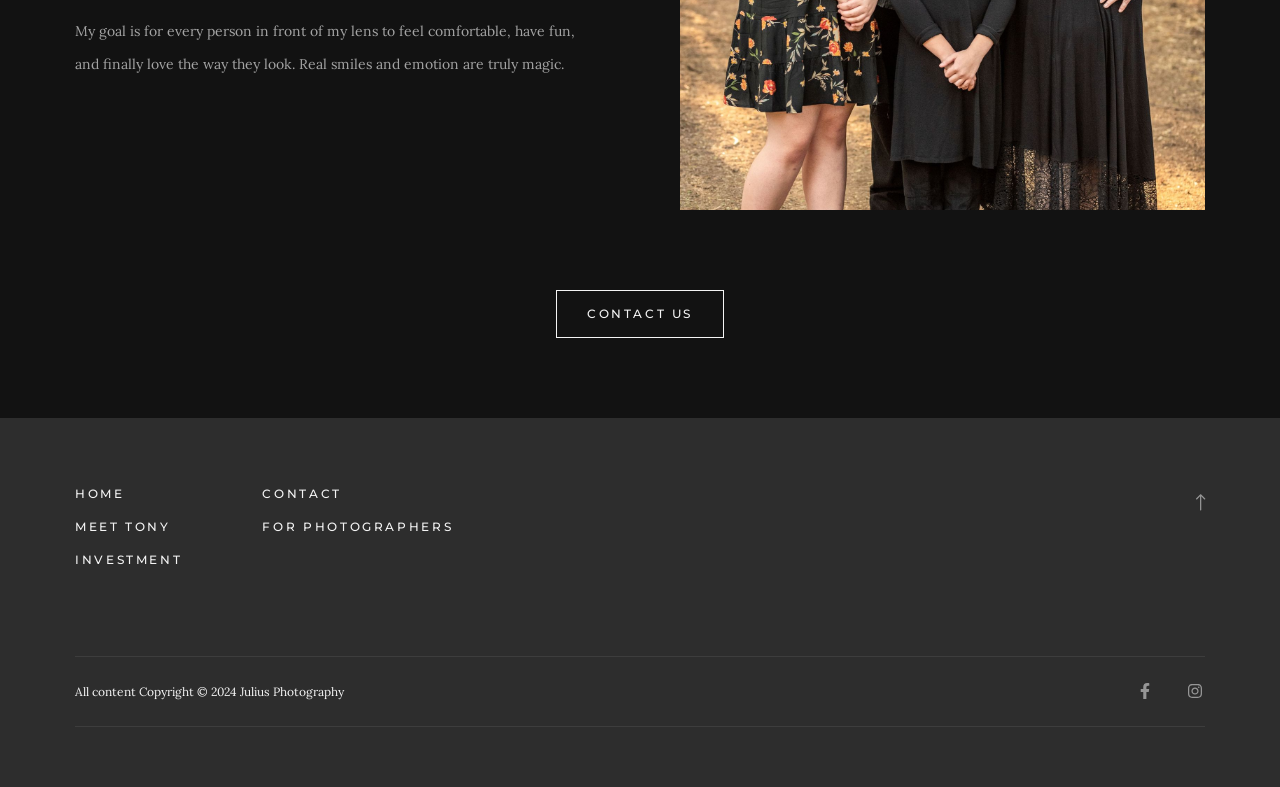Extract the bounding box coordinates for the HTML element that matches this description: "For Photographers". The coordinates should be four float numbers between 0 and 1, i.e., [left, top, right, bottom].

[0.205, 0.649, 0.354, 0.691]